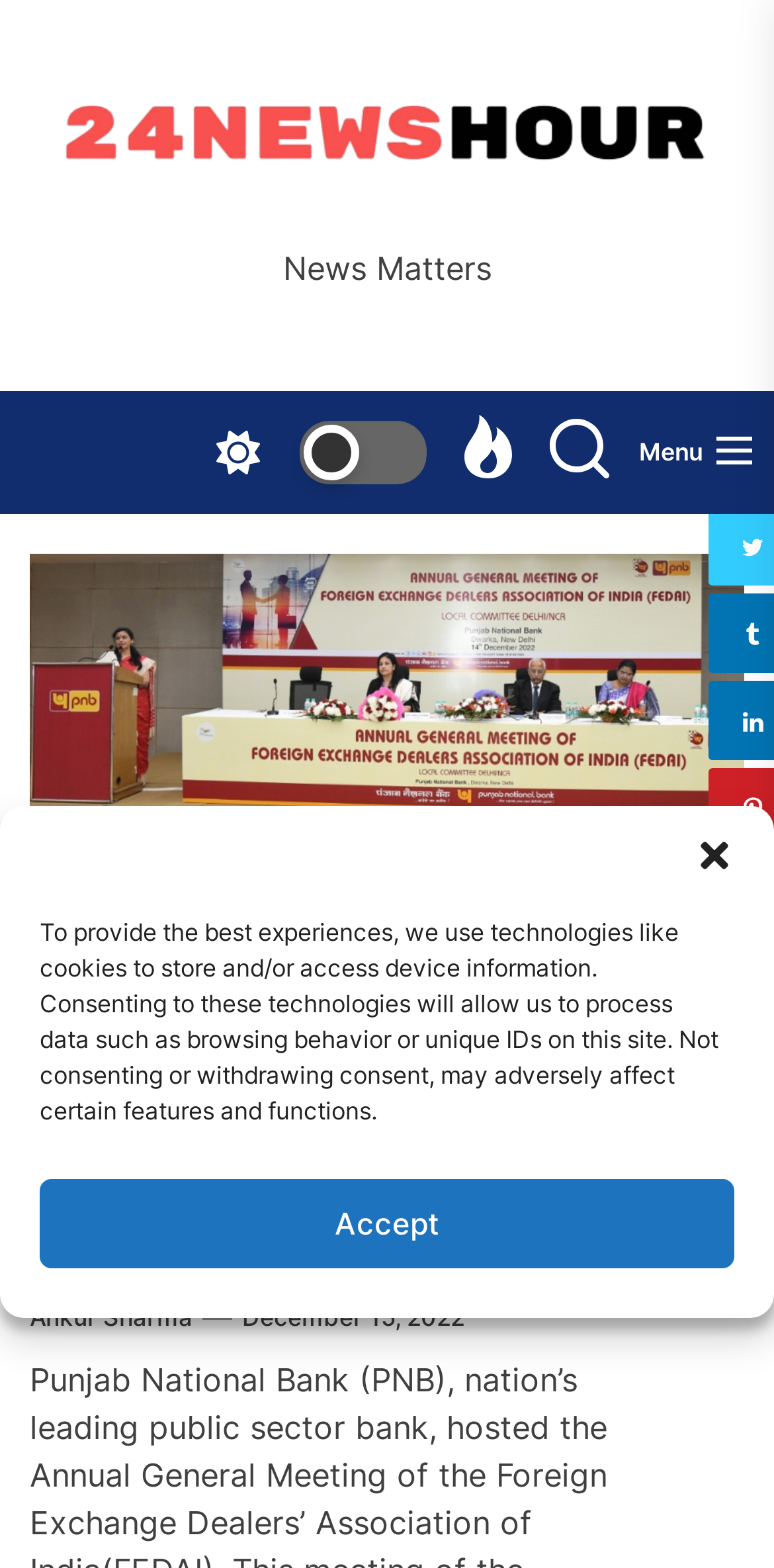Find the bounding box coordinates of the clickable region needed to perform the following instruction: "View 24NewsHour". The coordinates should be provided as four float numbers between 0 and 1, i.e., [left, top, right, bottom].

[0.064, 0.063, 0.936, 0.143]